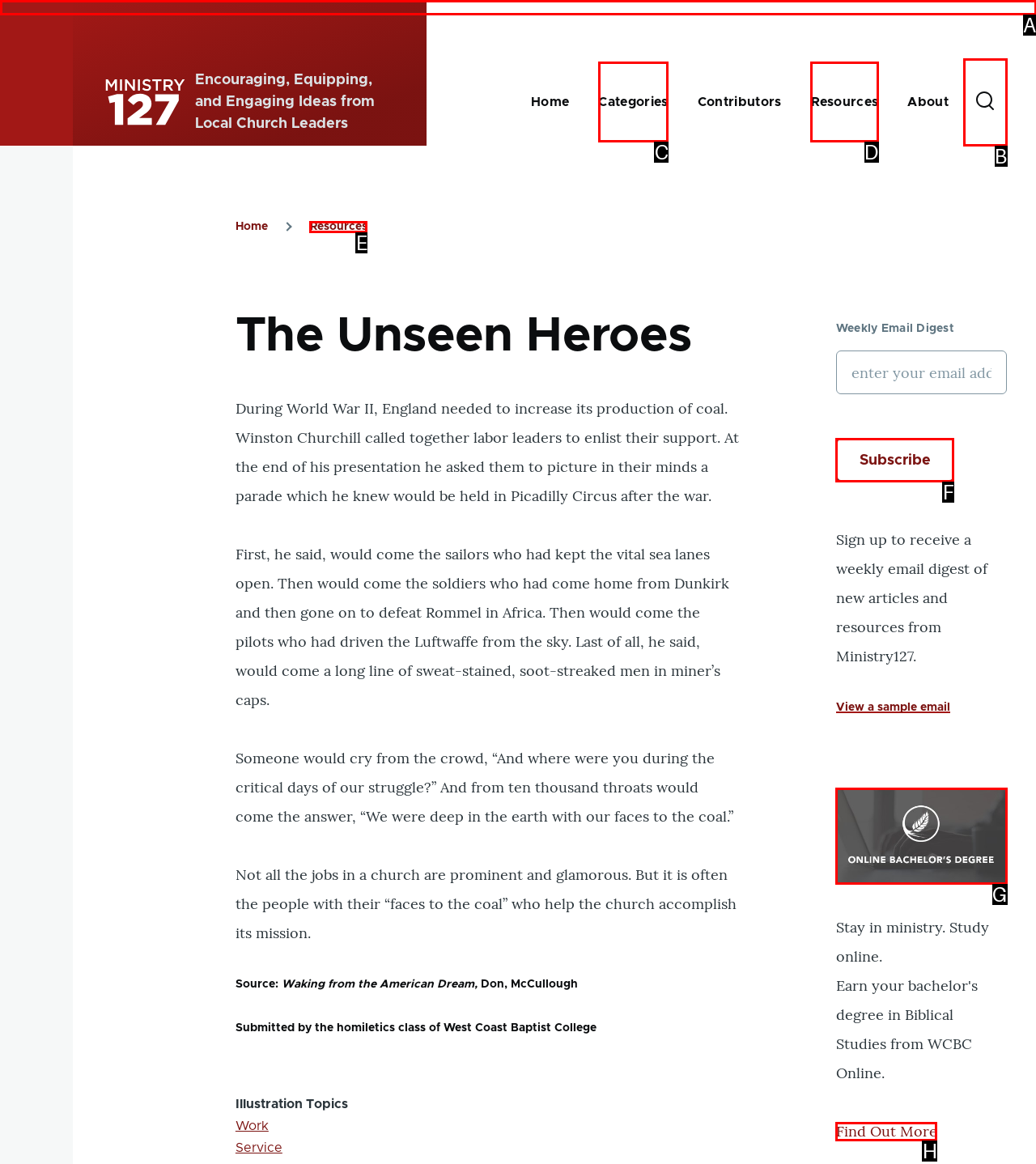Based on the given description: Skip to main content, identify the correct option and provide the corresponding letter from the given choices directly.

A